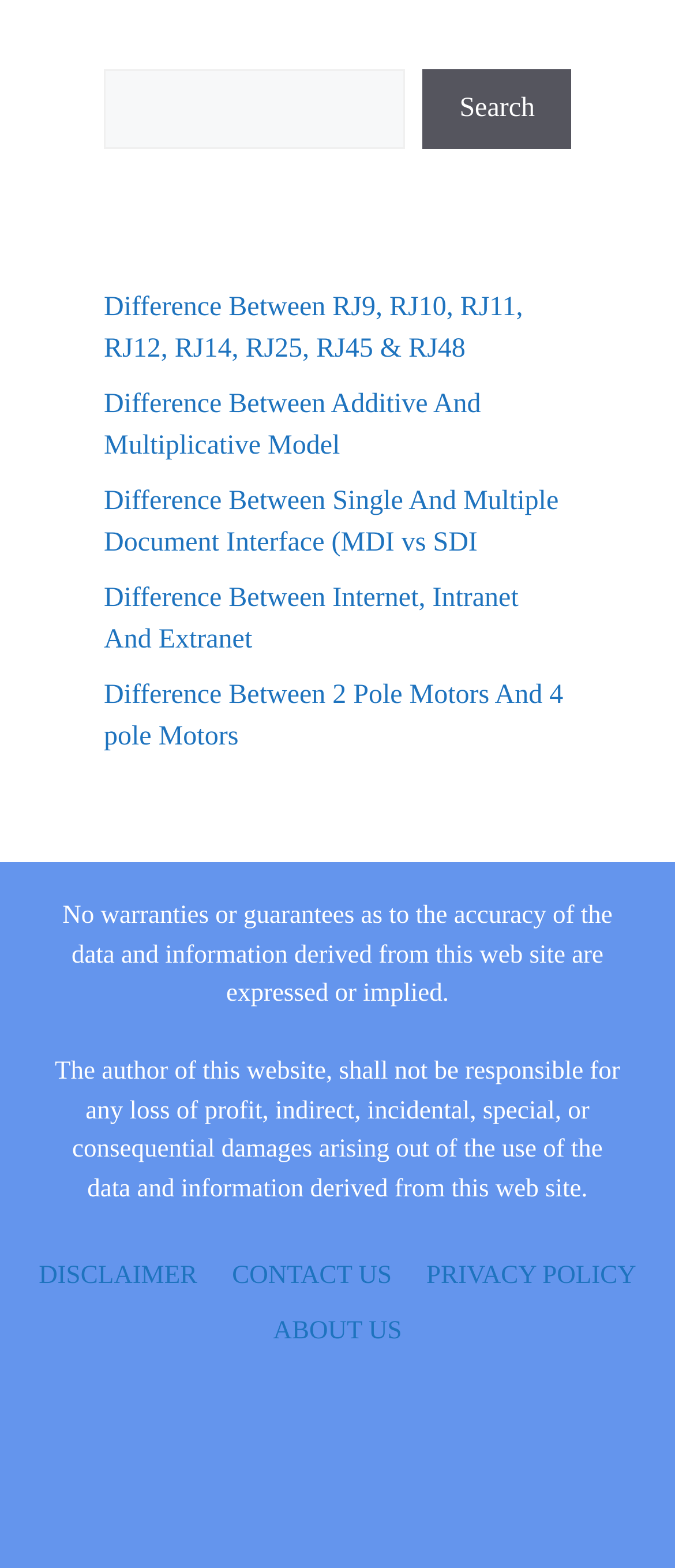What type of content is listed on the webpage?
Using the information from the image, answer the question thoroughly.

The webpage lists several links with titles that start with 'Difference Between', such as 'Difference Between RJ9, RJ10, RJ11, RJ12, RJ14, RJ25, RJ45 & RJ48' and 'Difference Between Additive And Multiplicative Model'. This suggests that the webpage provides information on various differences between concepts, ideas, or things.